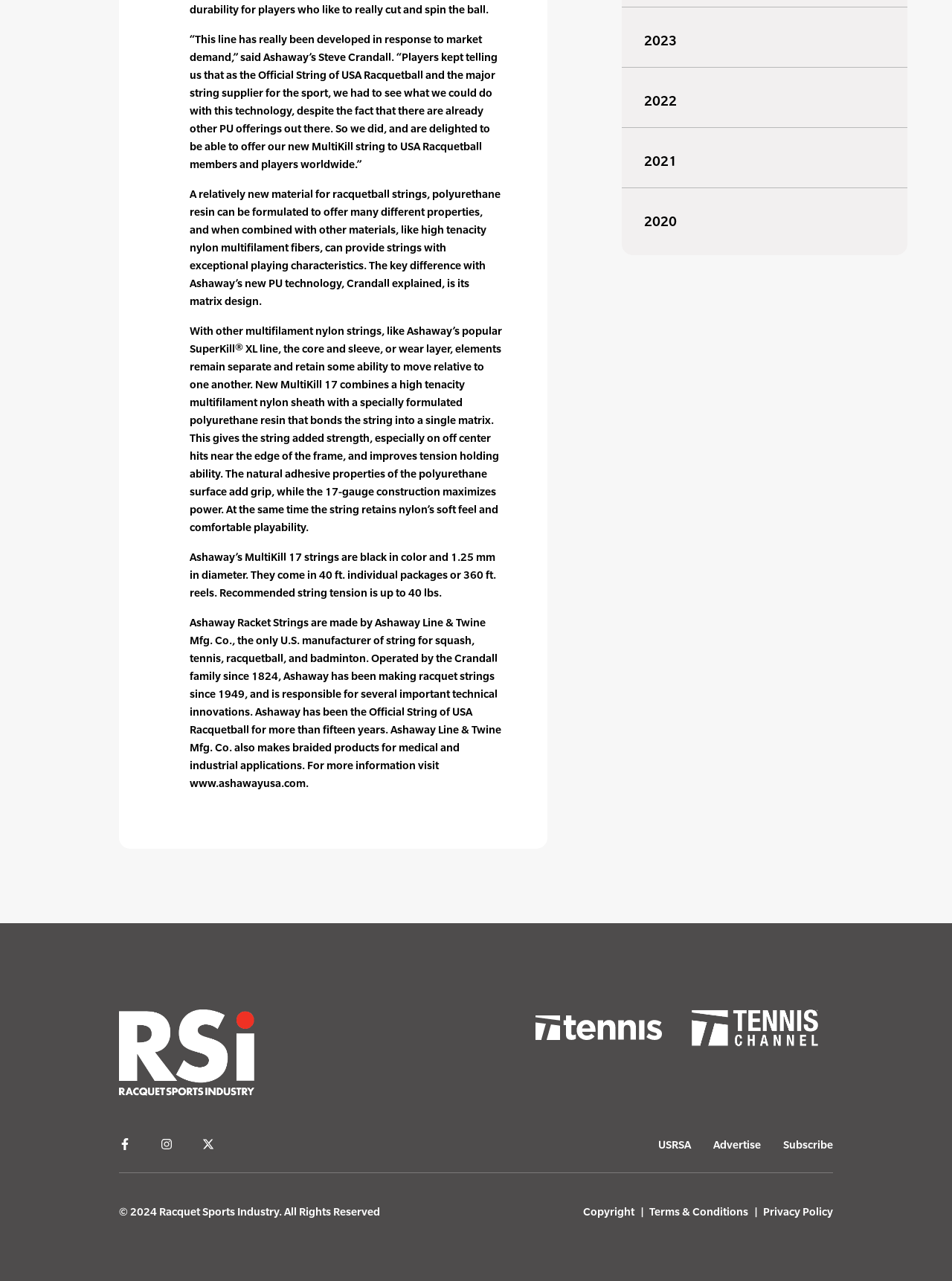Given the element description "Privacy Policy", identify the bounding box of the corresponding UI element.

[0.802, 0.939, 0.875, 0.953]